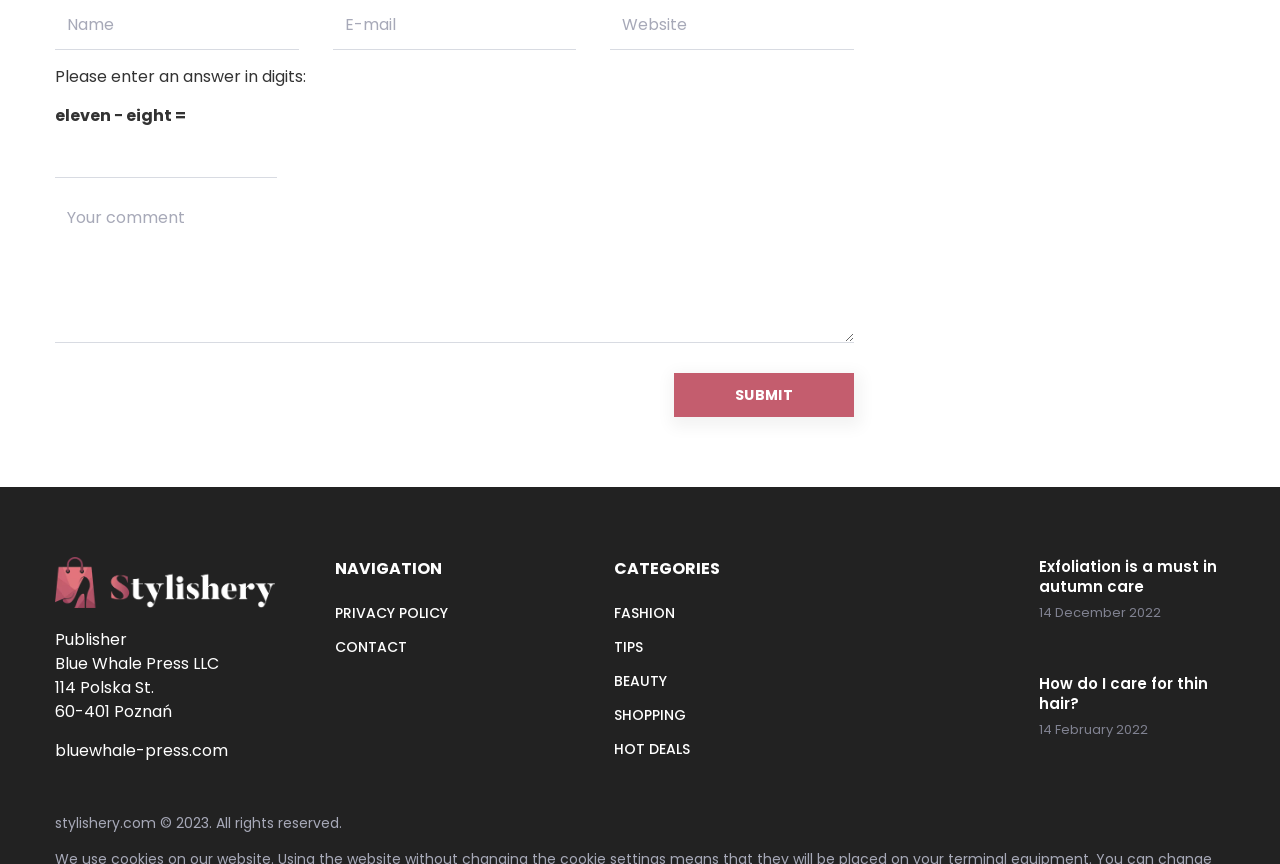Could you specify the bounding box coordinates for the clickable section to complete the following instruction: "Enter an answer in the first textbox"?

[0.043, 0.0, 0.233, 0.058]